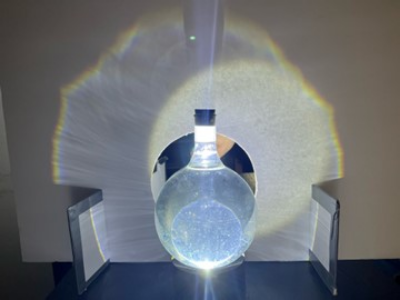Offer a detailed narrative of the image.

This image depicts a demonstration setup showcasing the phenomenon of light refraction and dispersion through a spherical object. At the center, a clear glass bottle filled with water acts as the prism, illuminated by a bright light source positioned behind it. The light passes through the bottle and emerges, creating a beautiful display of rainbow colors that radiate outward, showcasing a spectrum effect on the surrounding surface. 

The bottle is strategically placed in front of an aperture, with a white screen or backdrop to enhance the visual effect. The scene is set within a structured environment, likely an educational setting, such as the University of Texas at Austin, aimed at illustrating concepts of light behavior and optics. The demonstration highlights how a simple sphere can create a rainbow effect when exposed to white light, providing a vivid and engaging example of optical principles in action.